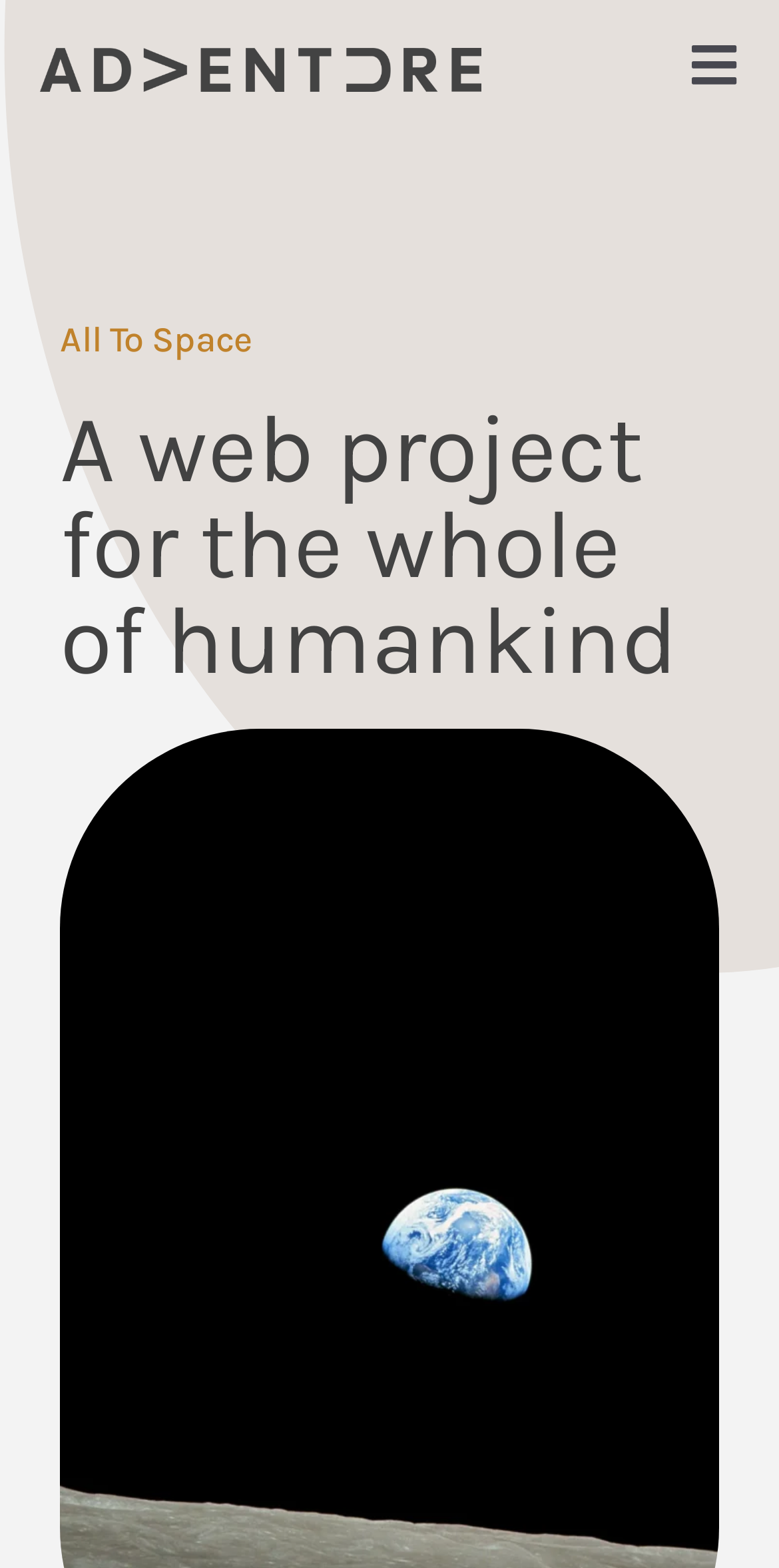Calculate the bounding box coordinates for the UI element based on the following description: "alt="adventure websites logo deep space"". Ensure the coordinates are four float numbers between 0 and 1, i.e., [left, top, right, bottom].

[0.051, 0.03, 0.617, 0.058]